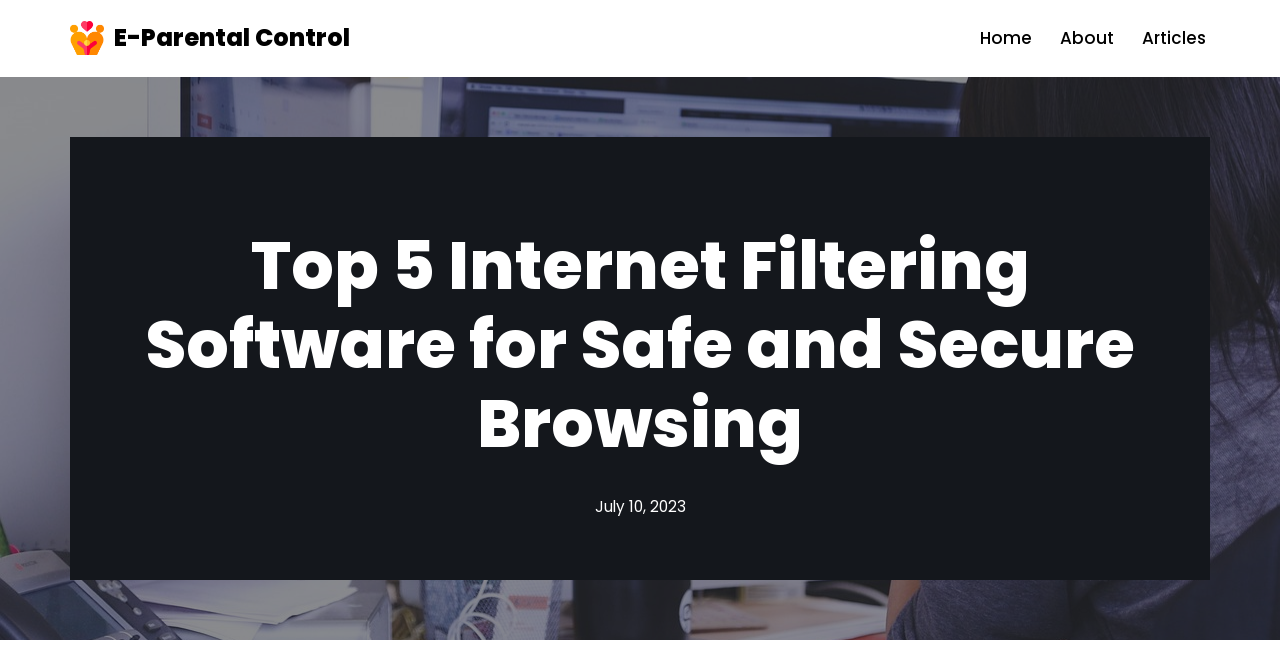Carefully observe the image and respond to the question with a detailed answer:
What is the purpose of the software discussed?

Based on the webpage content, it appears that the software discussed is intended to provide a safe and secure browsing experience, particularly for families with children. This suggests that the primary purpose of the software is to ensure internet safety.